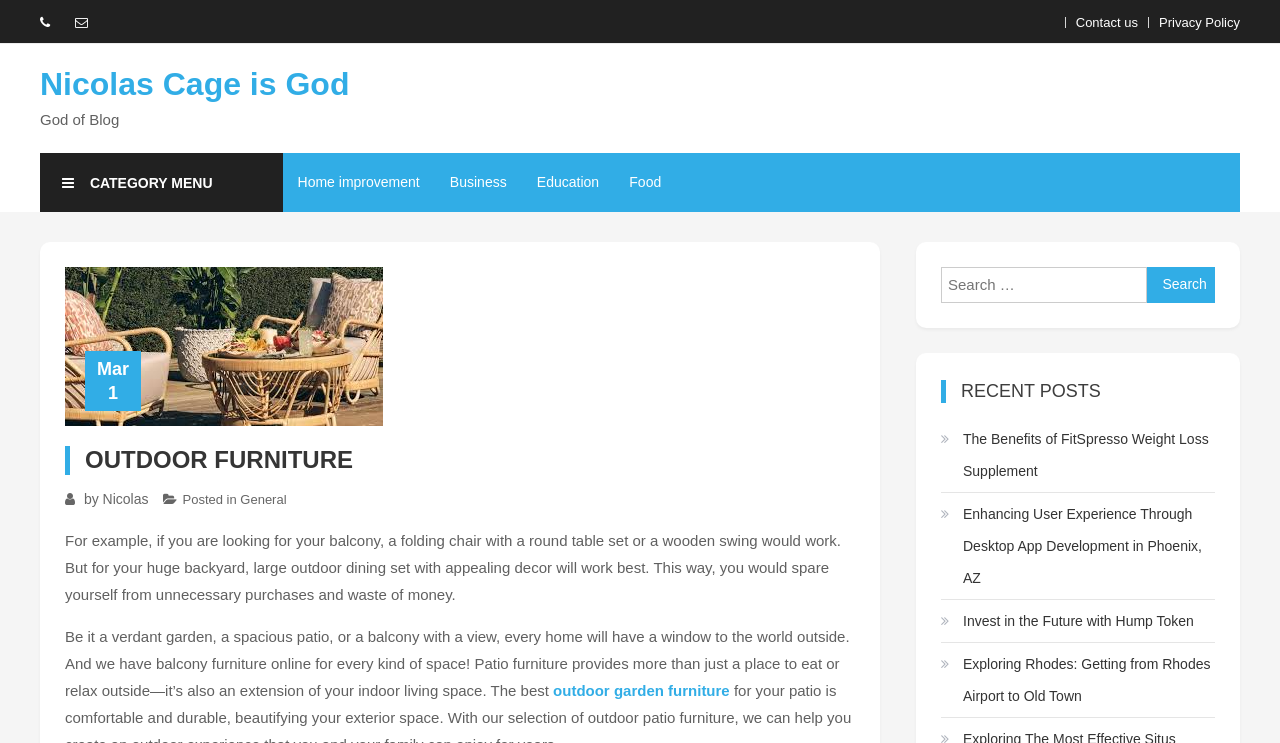Please identify the bounding box coordinates of the element that needs to be clicked to execute the following command: "Search for outdoor furniture". Provide the bounding box using four float numbers between 0 and 1, formatted as [left, top, right, bottom].

[0.735, 0.359, 0.949, 0.408]